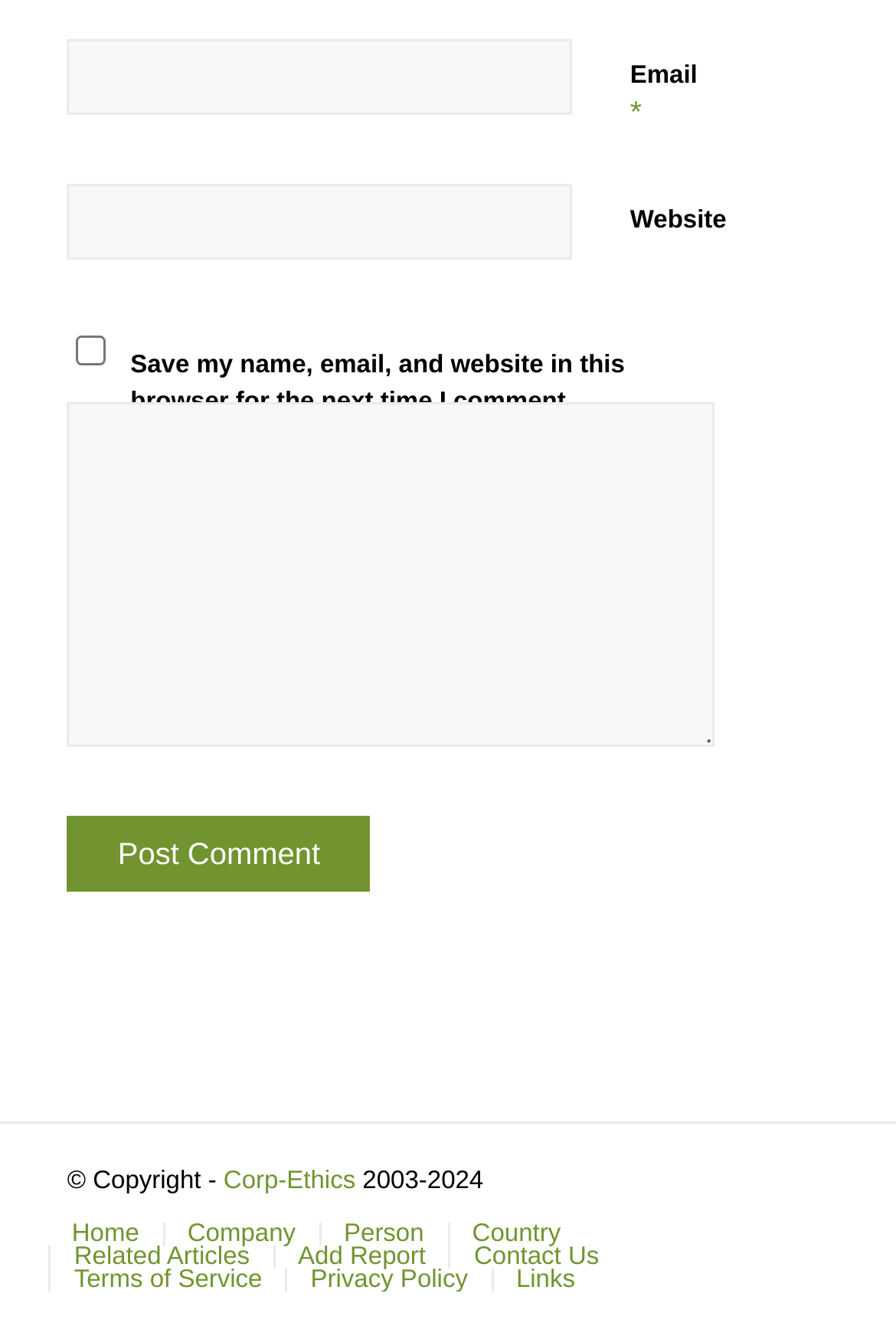Use a single word or phrase to answer the following:
What is the copyright year range?

2003-2024